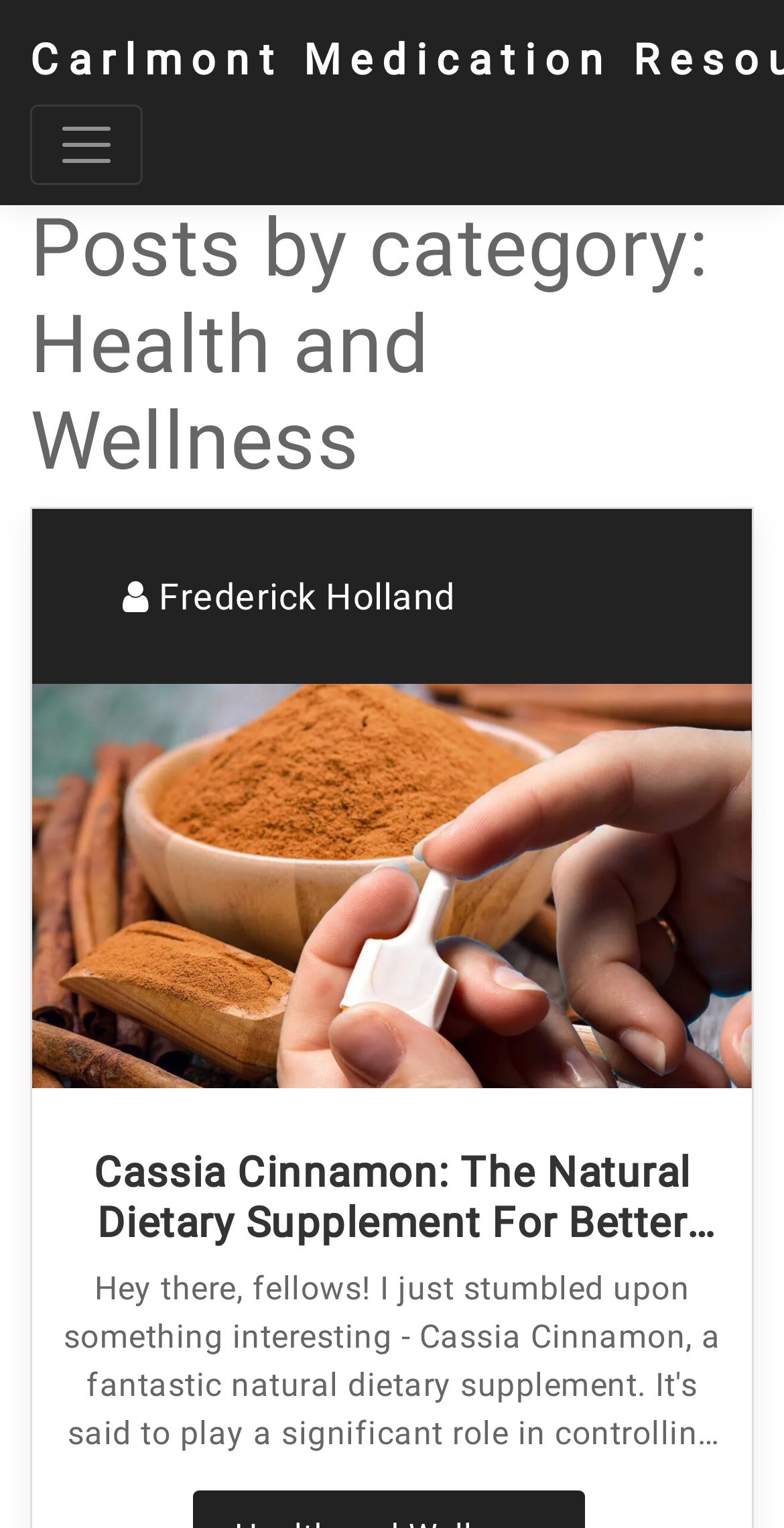What is the bounding box coordinate of the post title 'Cassia Cinnamon: The Natural Dietary Supplement For Better Blood Sugar Control'?
Please craft a detailed and exhaustive response to the question.

I located the heading element 'Cassia Cinnamon: The Natural Dietary Supplement For Better Blood Sugar Control' and found its bounding box coordinates to be [0.041, 0.752, 0.959, 0.818].